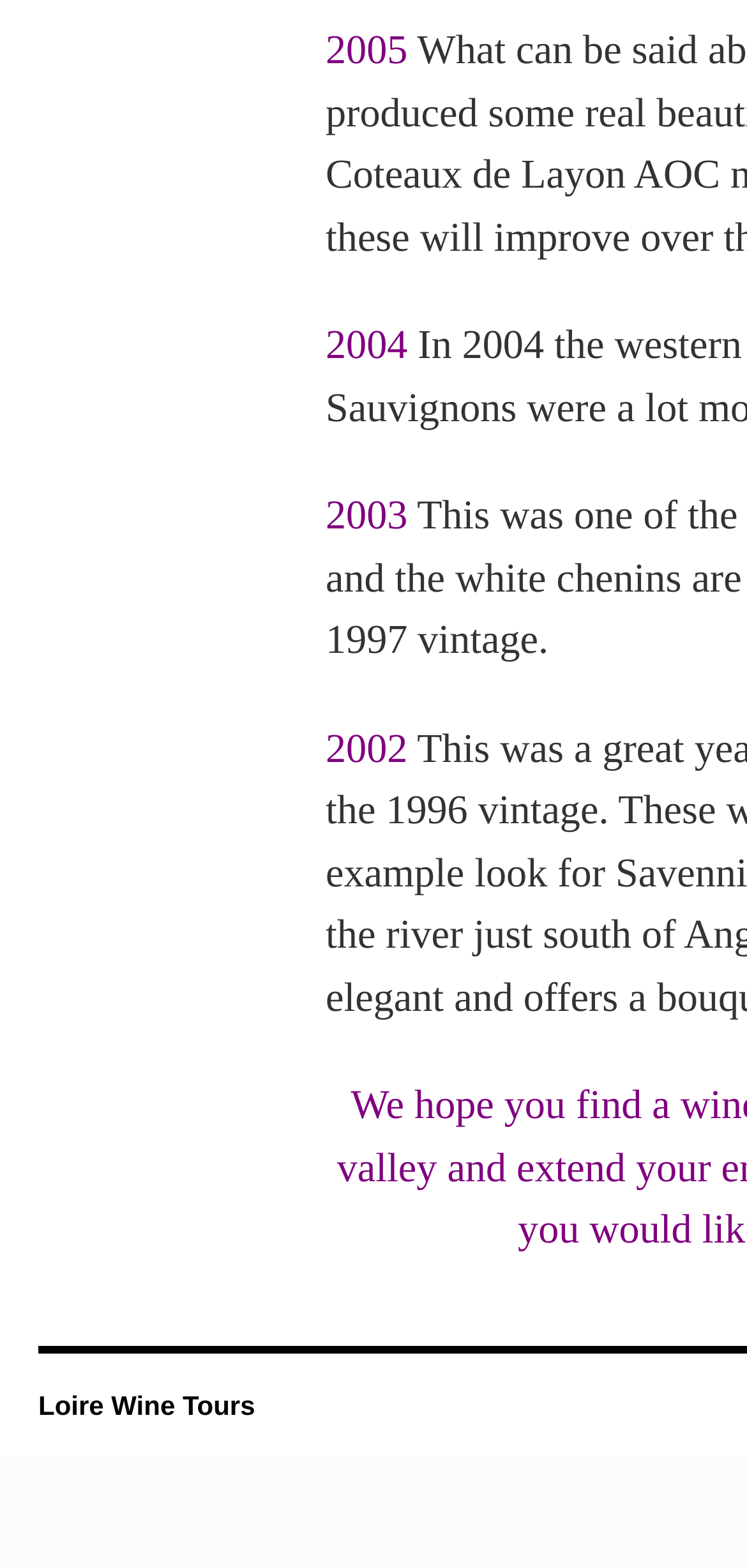Provide the bounding box for the UI element matching this description: "Loire Wine Tours".

[0.051, 0.933, 0.342, 0.952]